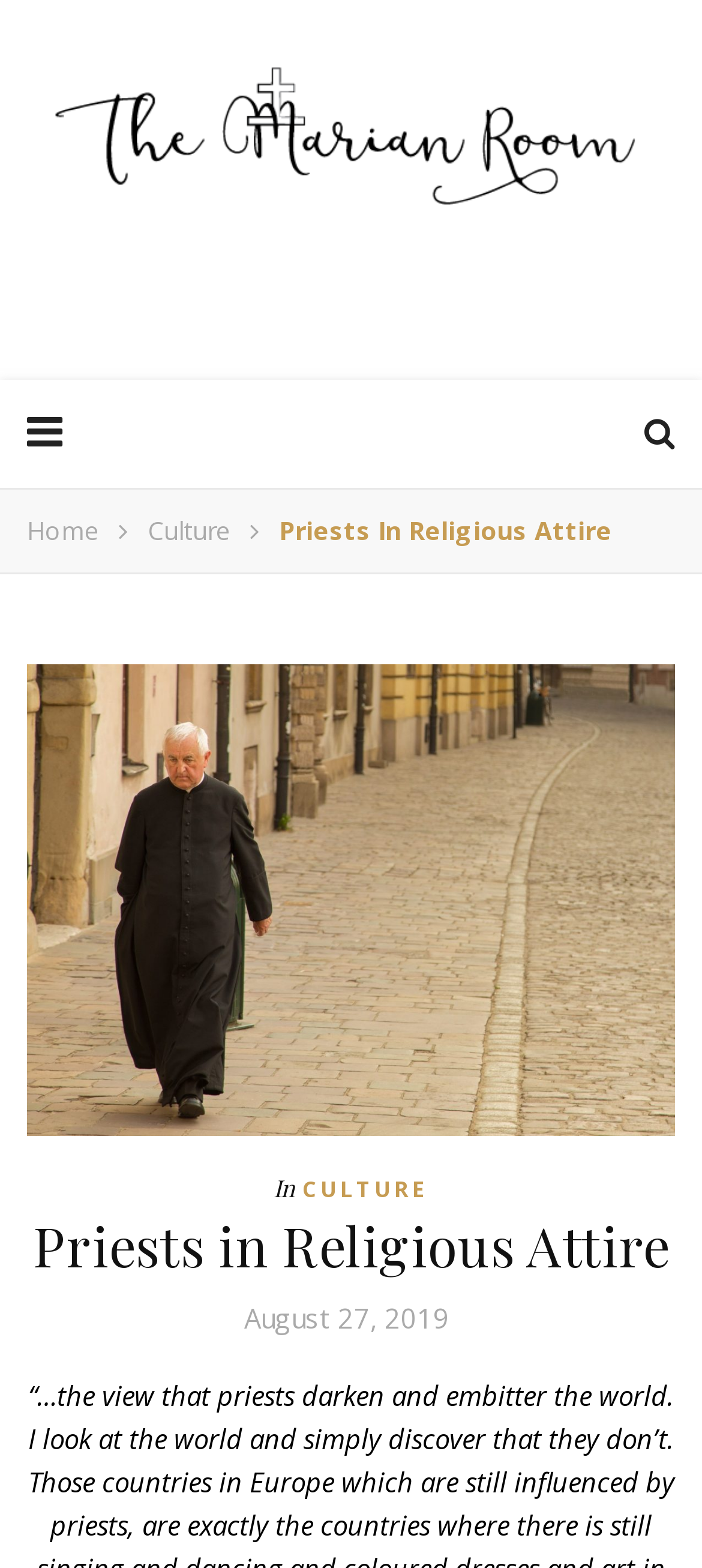What is the category of the current page?
Could you answer the question in a detailed manner, providing as much information as possible?

The category of the current page can be determined by looking at the navigation links at the top of the page. One of the links says 'Culture', which suggests that the current page falls under this category.